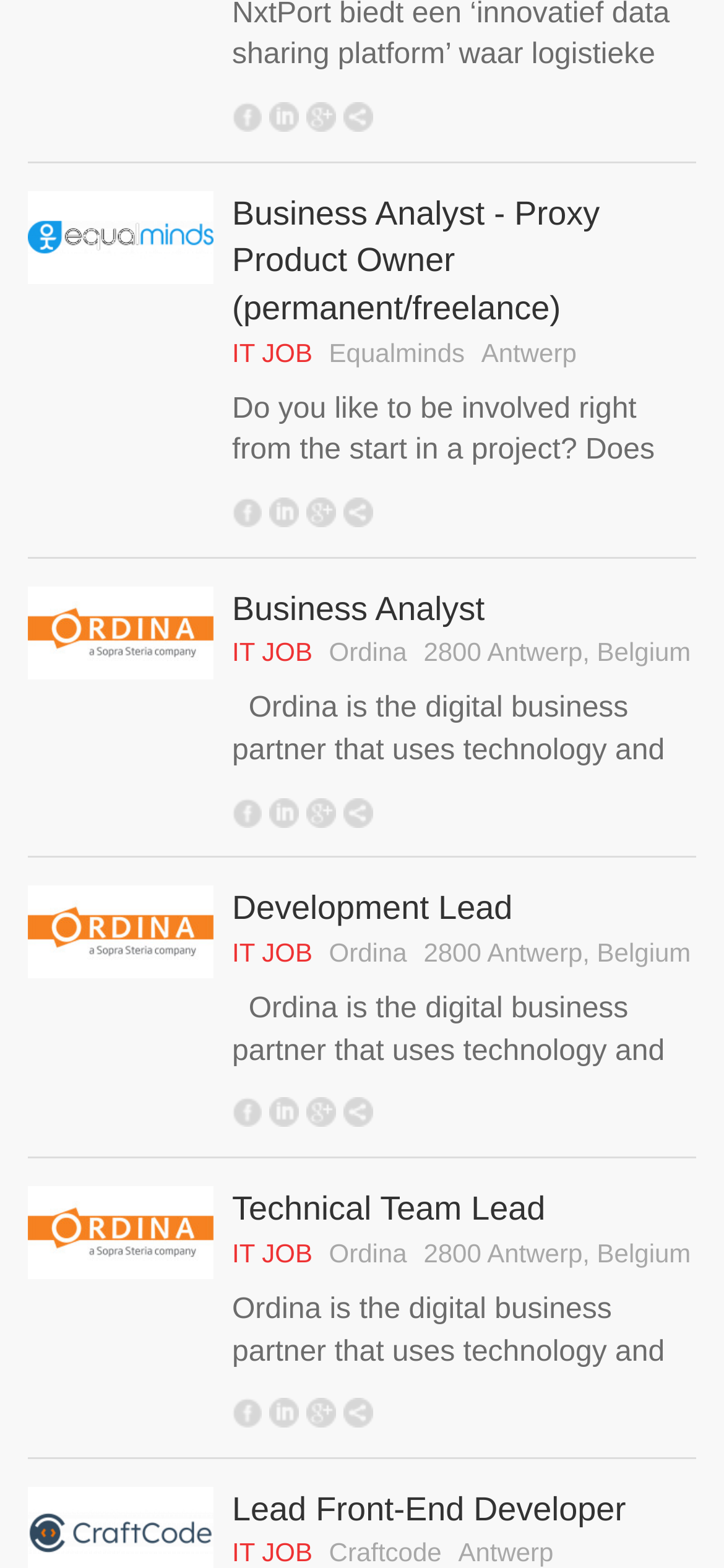Locate the bounding box coordinates of the item that should be clicked to fulfill the instruction: "Share to LinkedIn".

[0.372, 0.317, 0.413, 0.336]